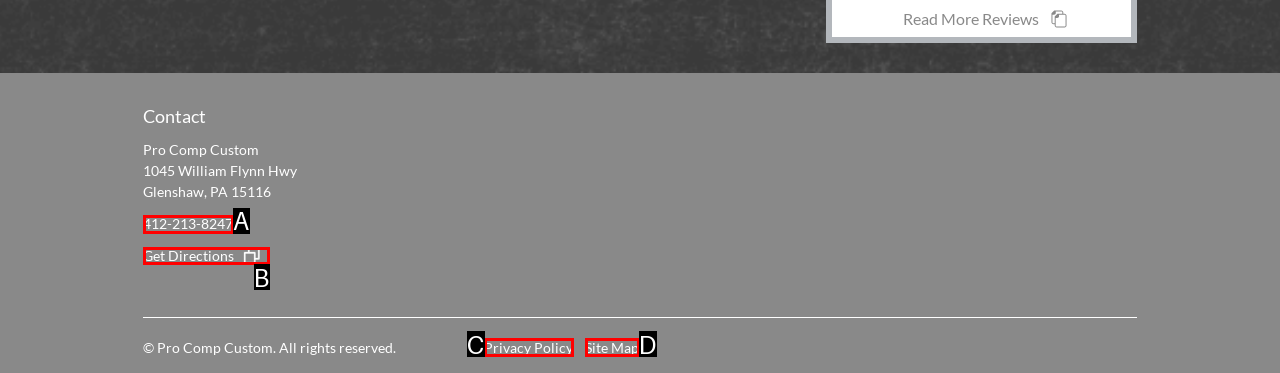Choose the letter that best represents the description: Major Flex. Provide the letter as your response.

None